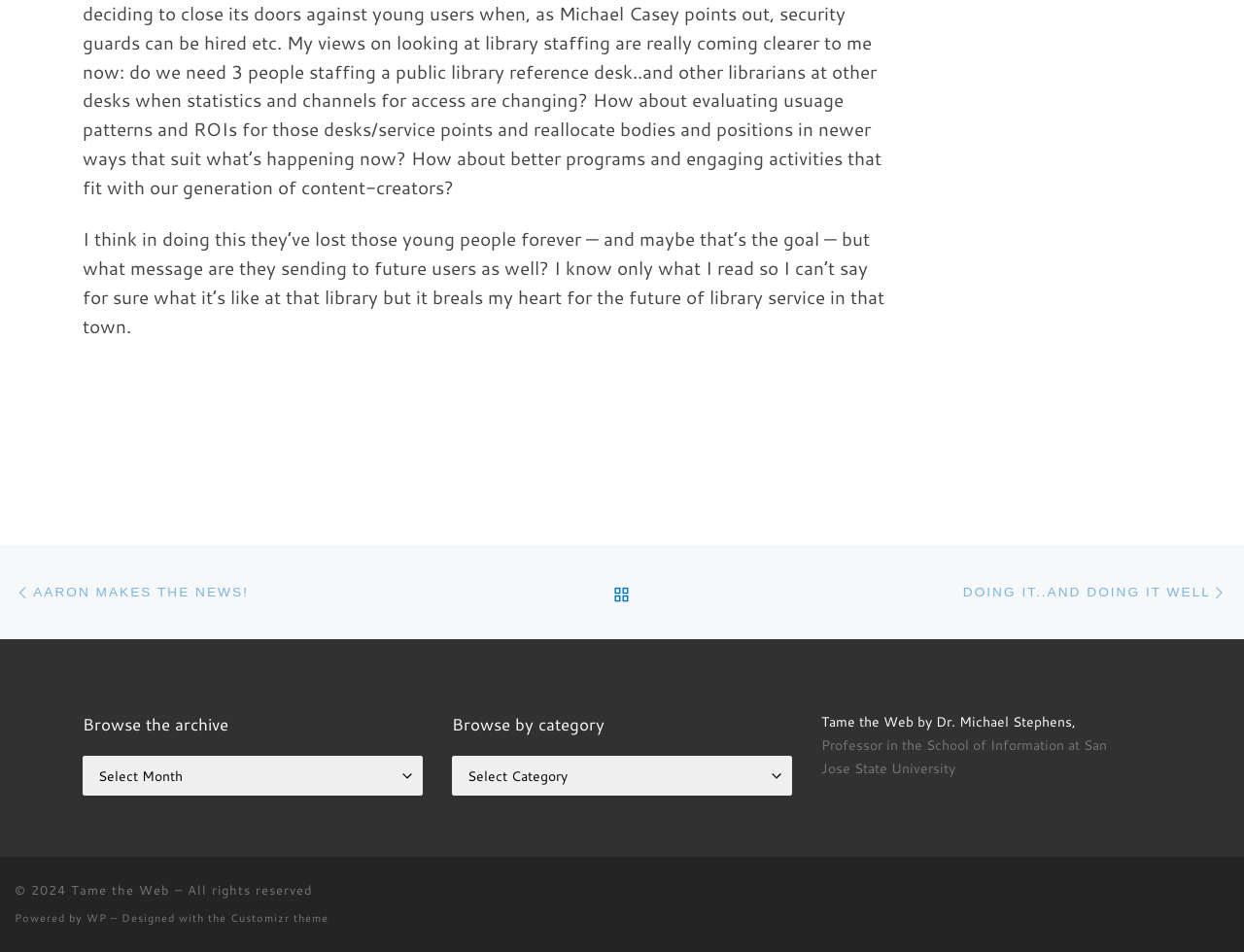Answer the question in a single word or phrase:
What is the platform used to power the website?

WP